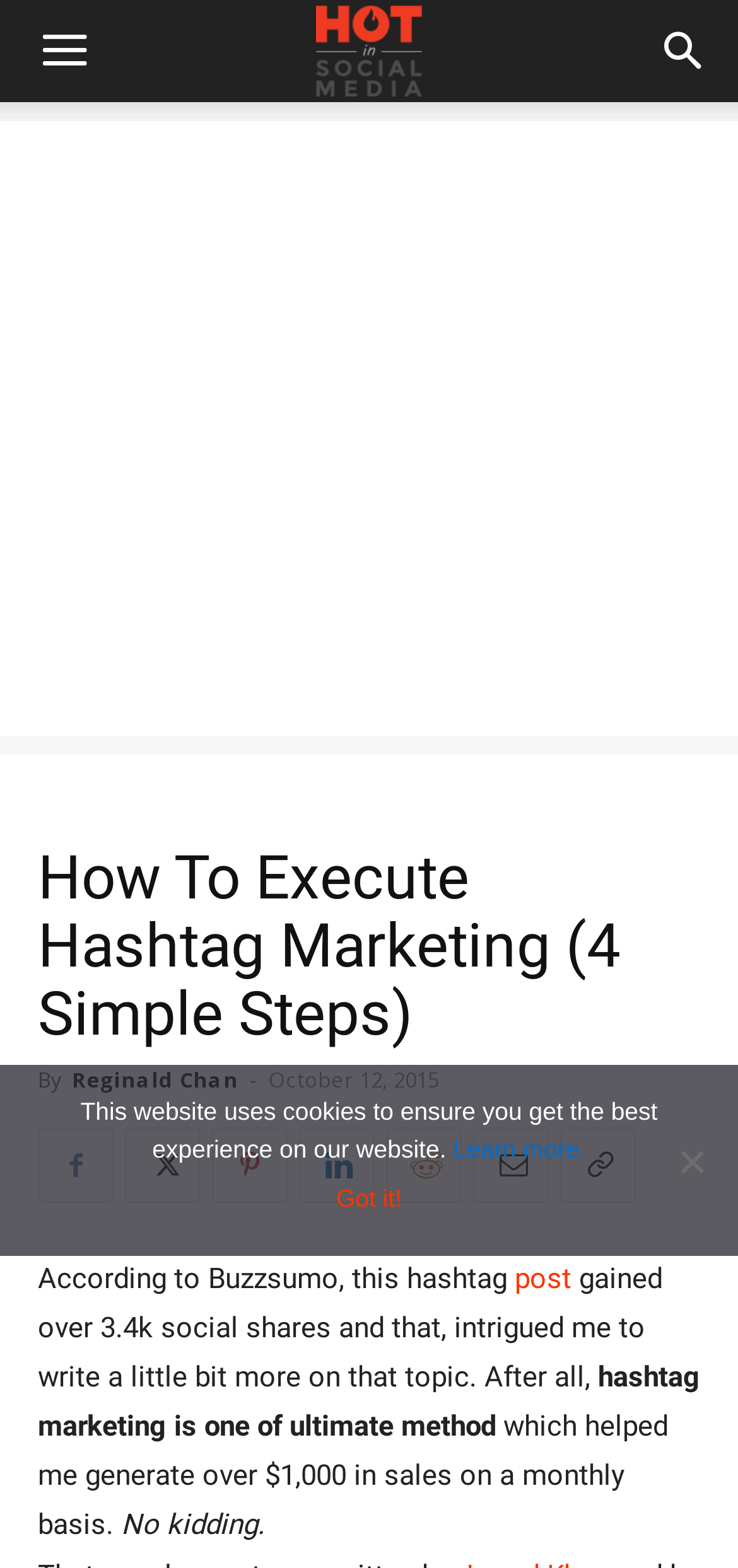Who wrote the article?
Answer the question with a single word or phrase derived from the image.

Reginald Chan